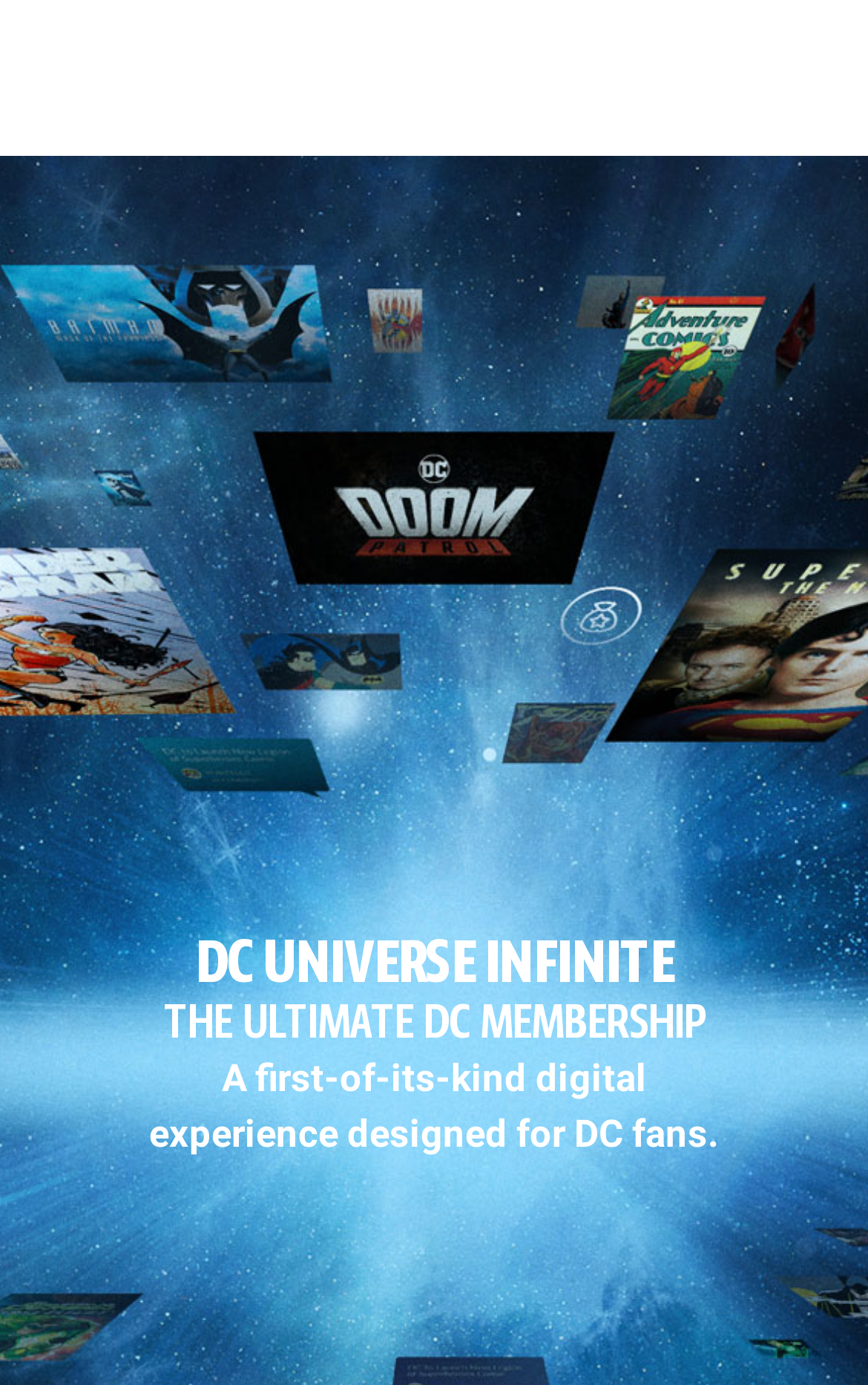How many headings are there on the webpage?
Please answer using one word or phrase, based on the screenshot.

2